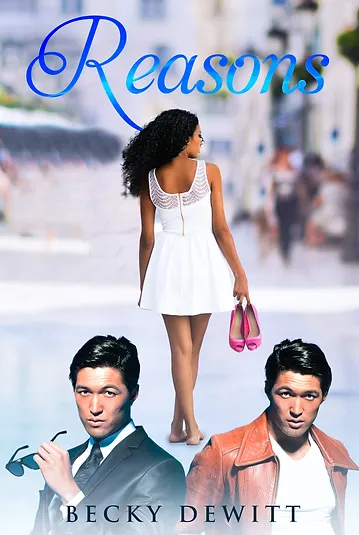What is the woman holding in her hand?
Give a thorough and detailed response to the question.

The woman in the white dress is walking away from the viewer, holding a pair of pink shoes in one hand, which symbolizes freedom and exploration, and adds a touch of femininity to the overall design.